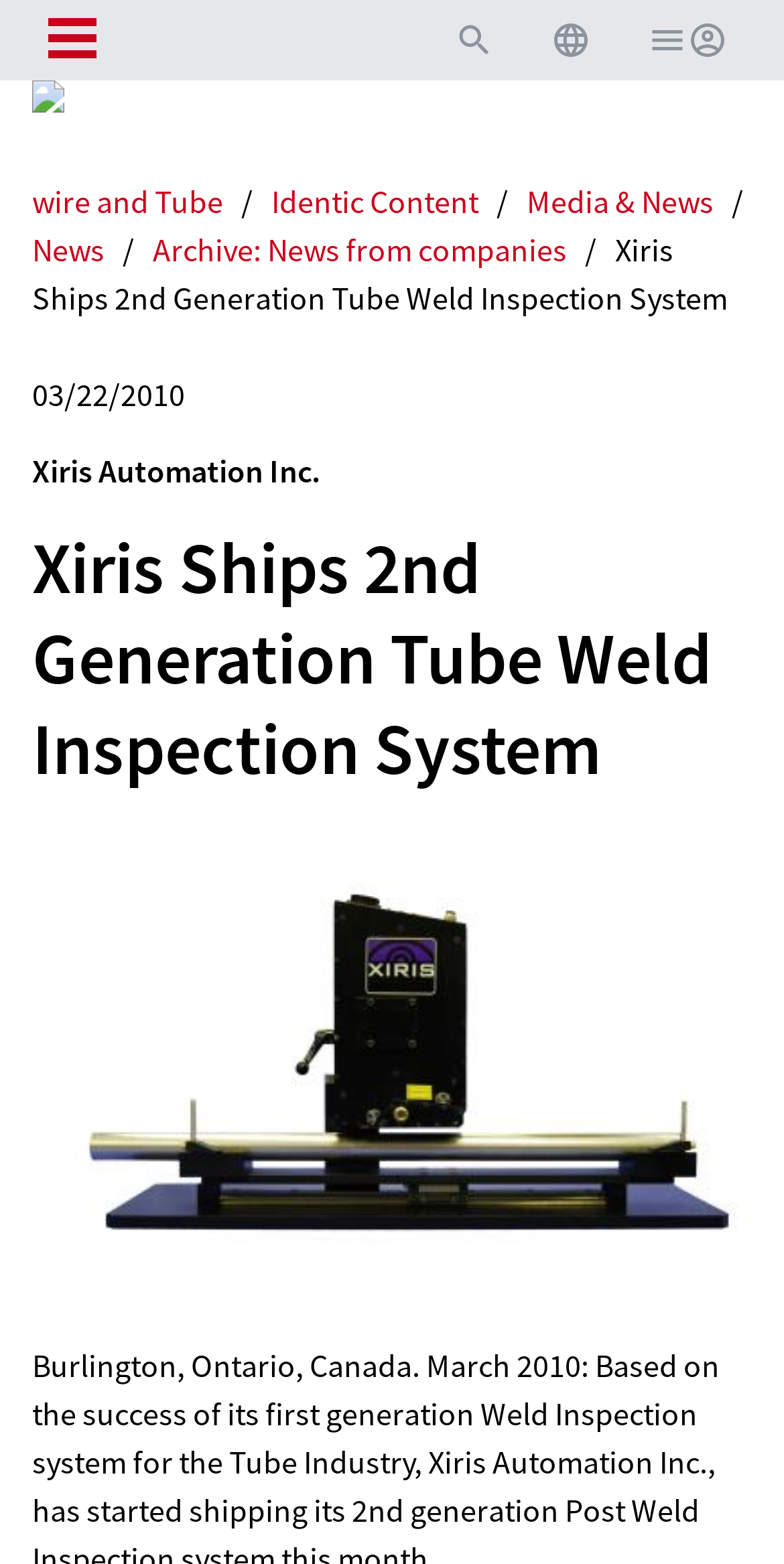Locate the UI element described by wire and Tube in the provided webpage screenshot. Return the bounding box coordinates in the format (top-left x, top-left y, bottom-right x, bottom-right y), ensuring all values are between 0 and 1.

[0.041, 0.116, 0.3, 0.141]